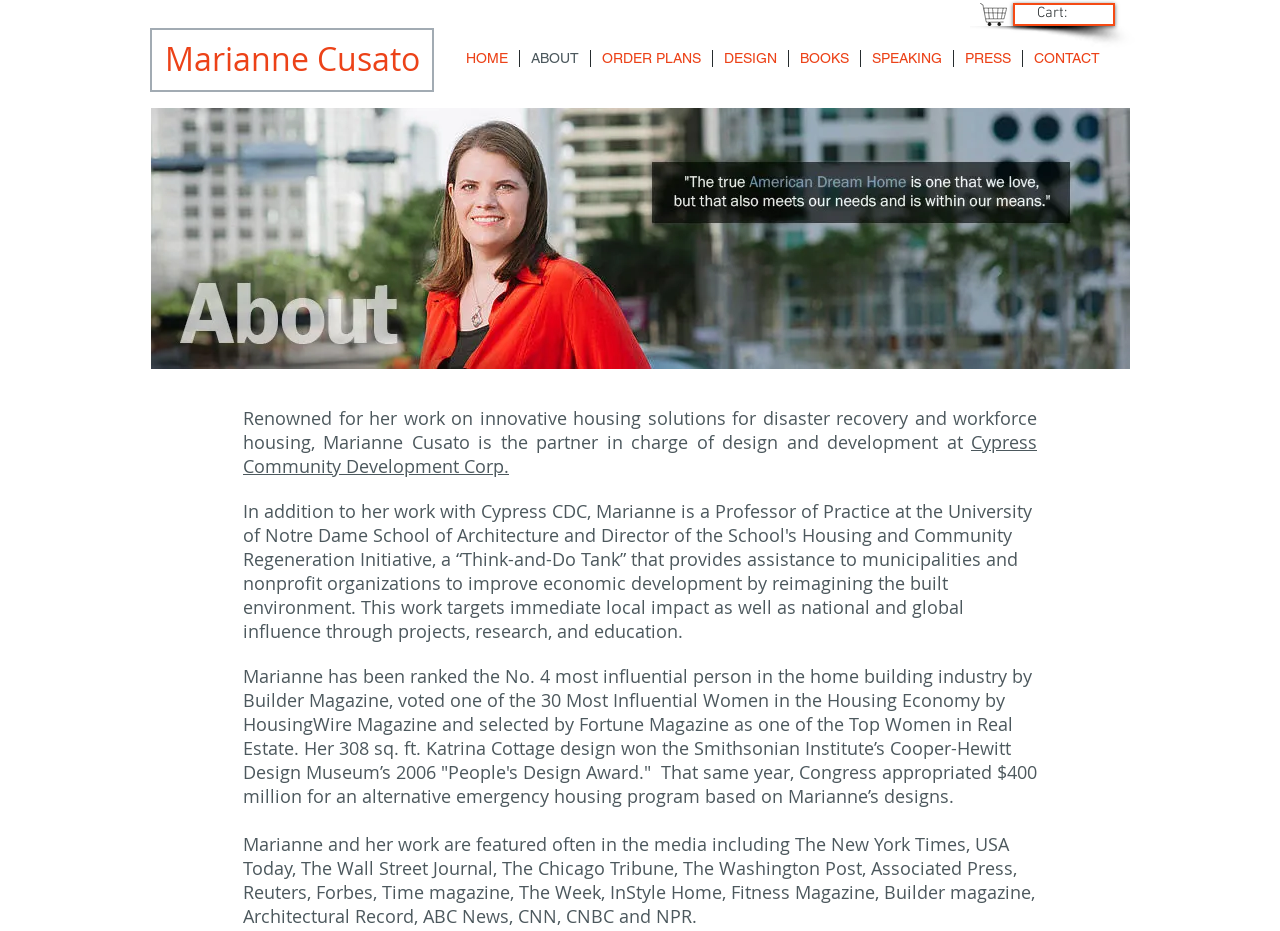Based on the image, please elaborate on the answer to the following question:
How many square feet is Marianne Cusato's Katrina Cottage design?

According to the webpage, Marianne Cusato's Katrina Cottage design is 308 square feet in size, which is a notable feature of her design.